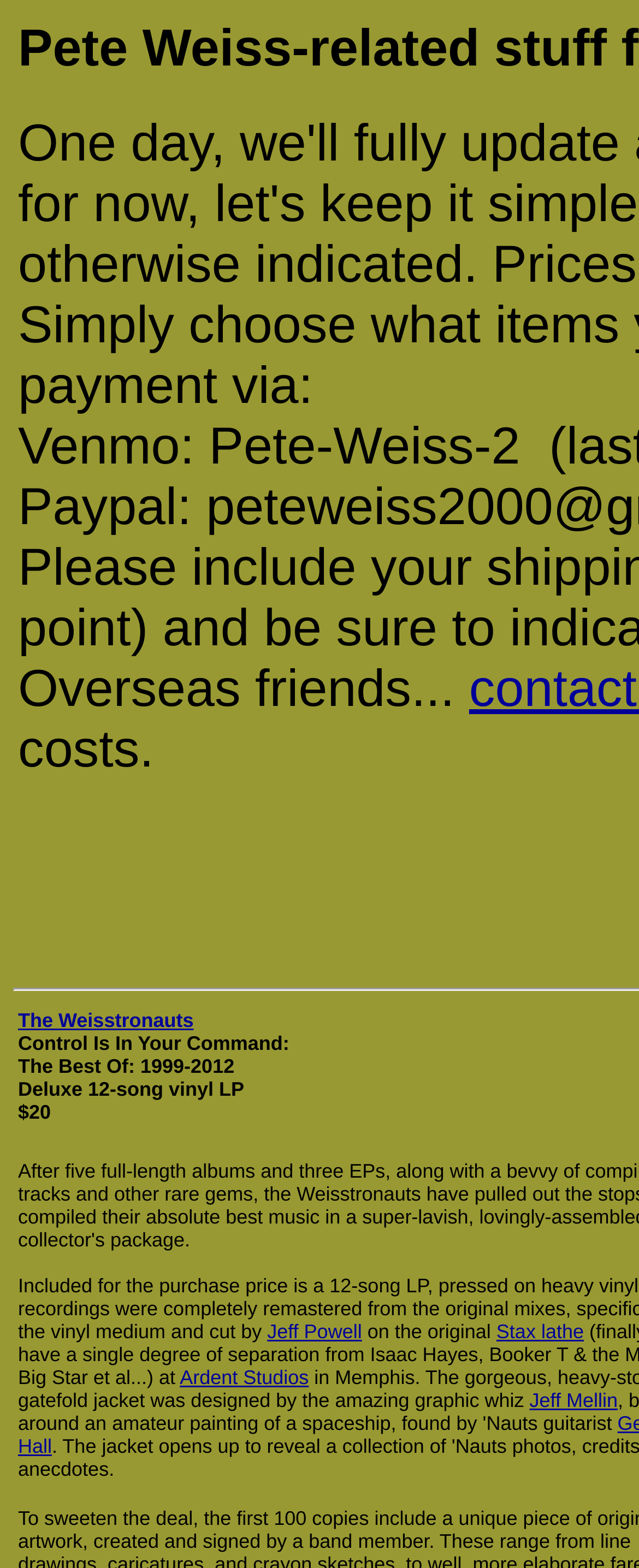What is the name of the band mentioned? Please answer the question using a single word or phrase based on the image.

The Weisstronauts